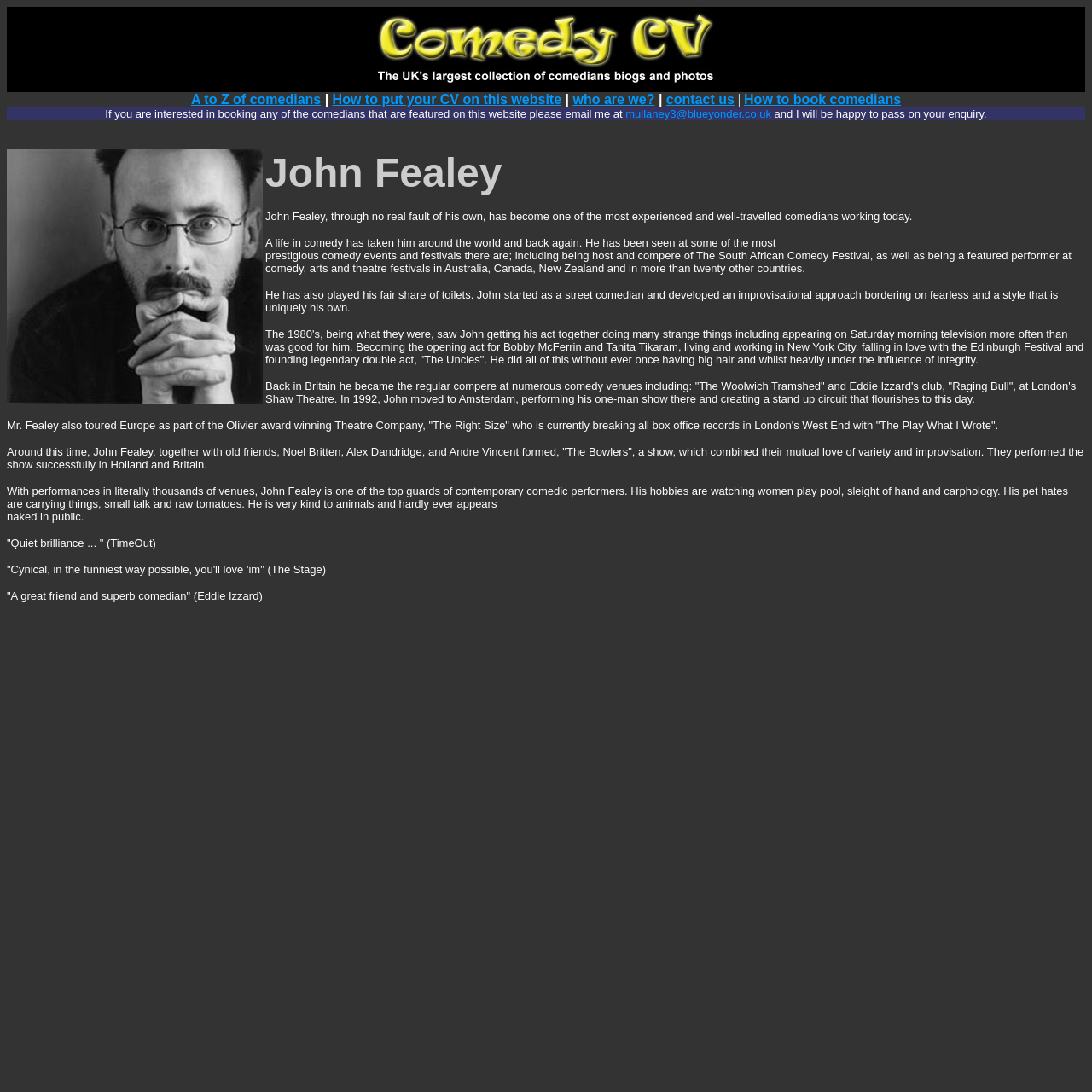What is the email address to contact for booking comedians?
Please provide a single word or phrase as the answer based on the screenshot.

mullaney3@blueyonder.co.uk